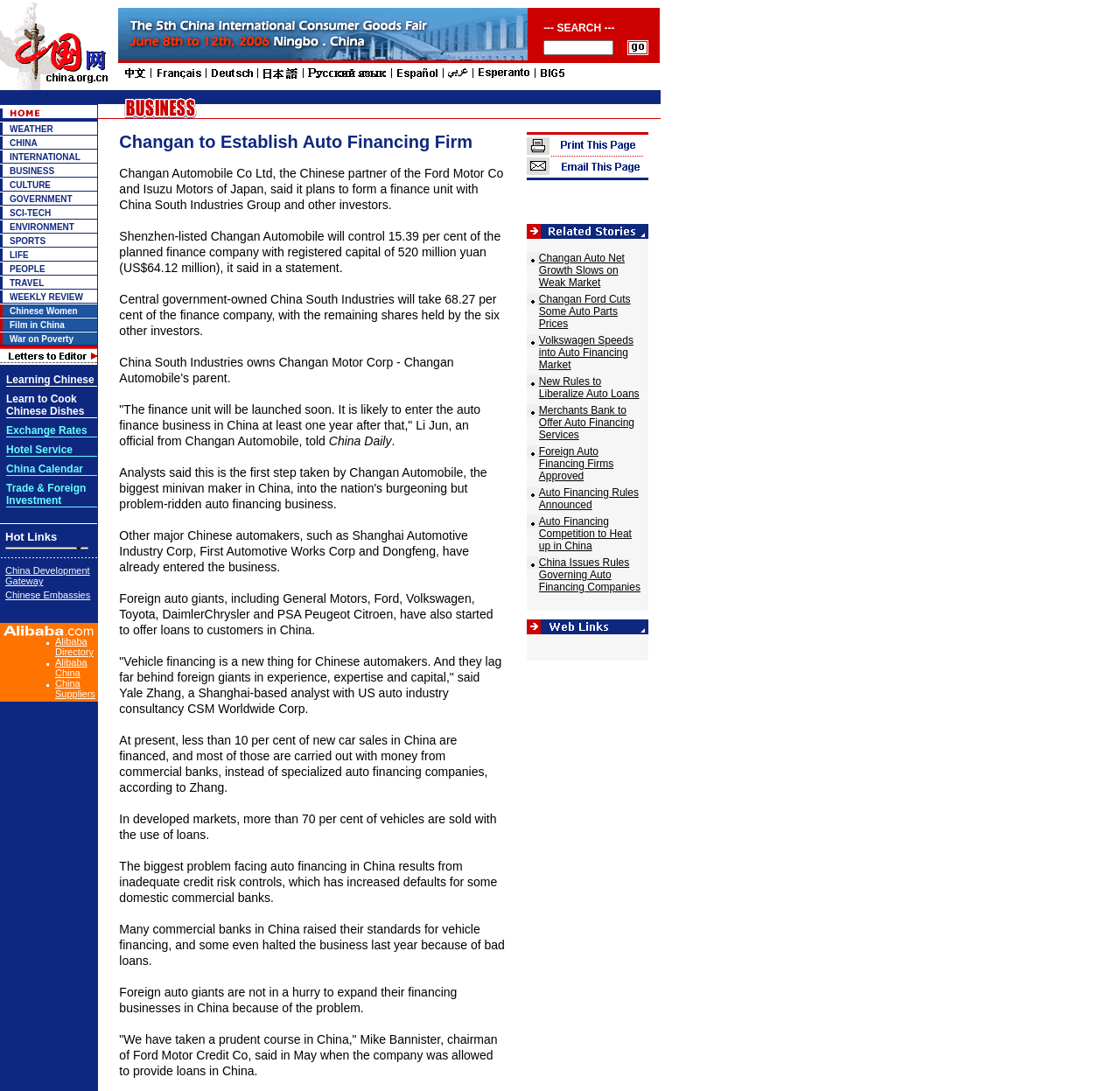What type of images are used in the webpage?
Refer to the screenshot and answer in one word or phrase.

Icons and logos